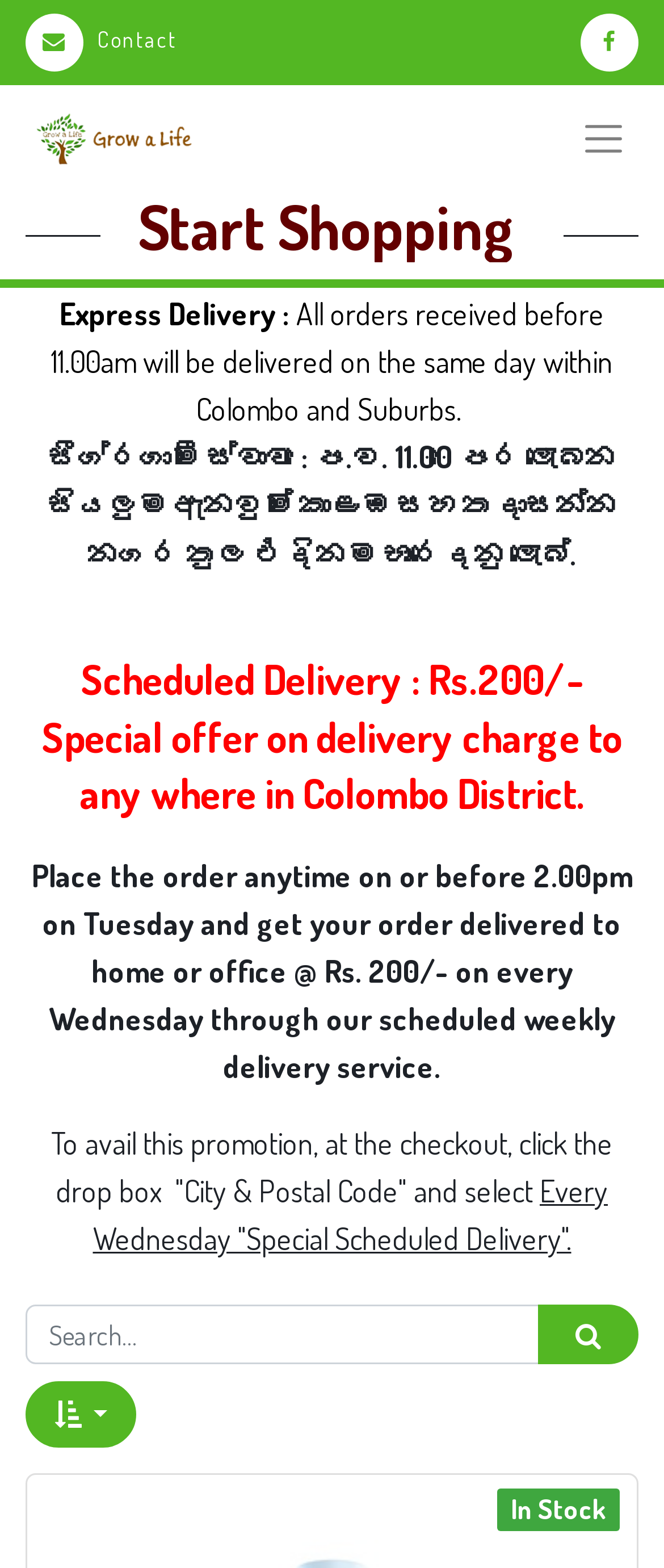Generate a thorough caption that explains the contents of the webpage.

The webpage is an e-commerce platform for oral care products in Sri Lanka. At the top left corner, there is a logo of "Grow a Life" with a link to the homepage. Next to the logo, there is a contact link. On the top right corner, there are two icons: a shopping cart and a user account icon.

Below the top navigation bar, there is a prominent call-to-action button "Start Shopping" that encourages users to begin their shopping experience. 

On the left side of the page, there is a section that provides information about the express delivery service. It mentions that all orders received before 11:00 am will be delivered on the same day within Colombo and Suburbs. This section also provides the same information in Sinhalese.

Below the express delivery section, there is another section that promotes a scheduled delivery service. It offers a special deal of Rs. 200/- for delivery to any location in Colombo District. The section explains how to avail this promotion and mentions that the scheduled delivery service is available every Wednesday.

At the bottom of the page, there is a search bar that allows users to search for products. The search bar has a placeholder text "Search..." and a search button. There is also a wishlist button on the bottom left corner of the page.

Overall, the webpage is well-organized and provides clear information about the oral care products and services offered by the company.